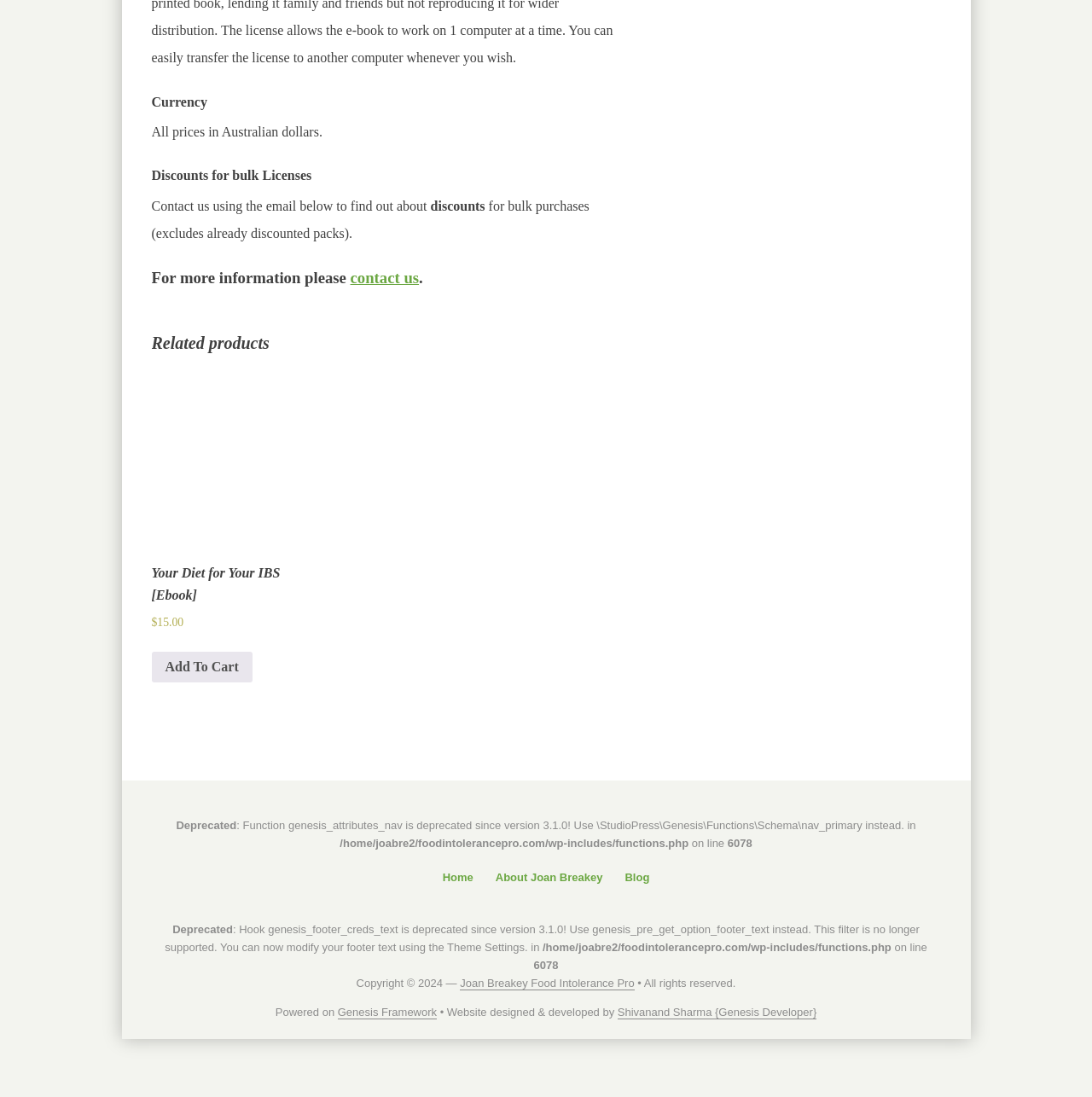Provide a brief response to the question using a single word or phrase: 
What is the price of the ebook?

$15.00